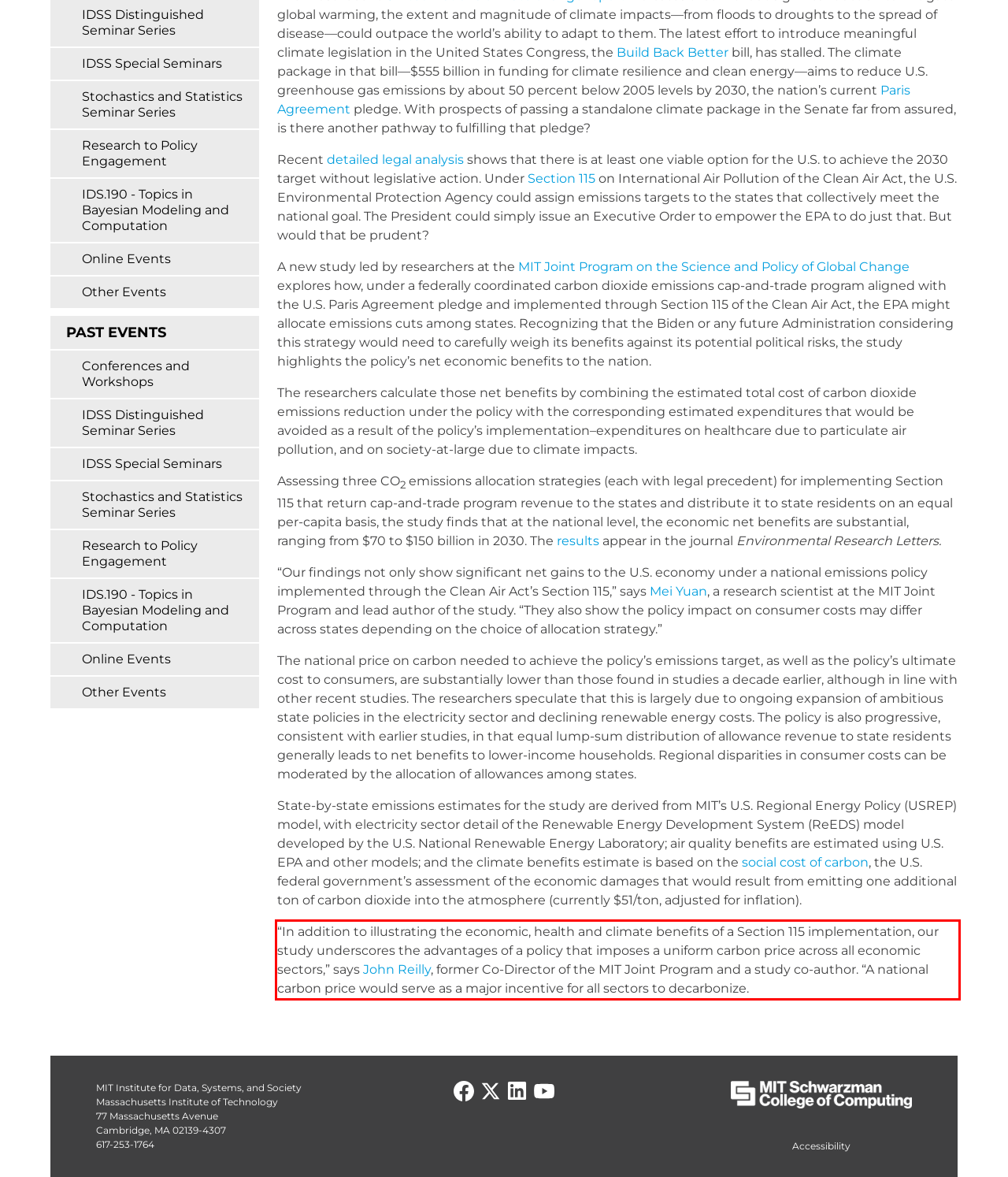You have a screenshot of a webpage where a UI element is enclosed in a red rectangle. Perform OCR to capture the text inside this red rectangle.

“In addition to illustrating the economic, health and climate benefits of a Section 115 implementation, our study underscores the advantages of a policy that imposes a uniform carbon price across all economic sectors,” says John Reilly, former Co-Director of the MIT Joint Program and a study co-author. “A national carbon price would serve as a major incentive for all sectors to decarbonize.